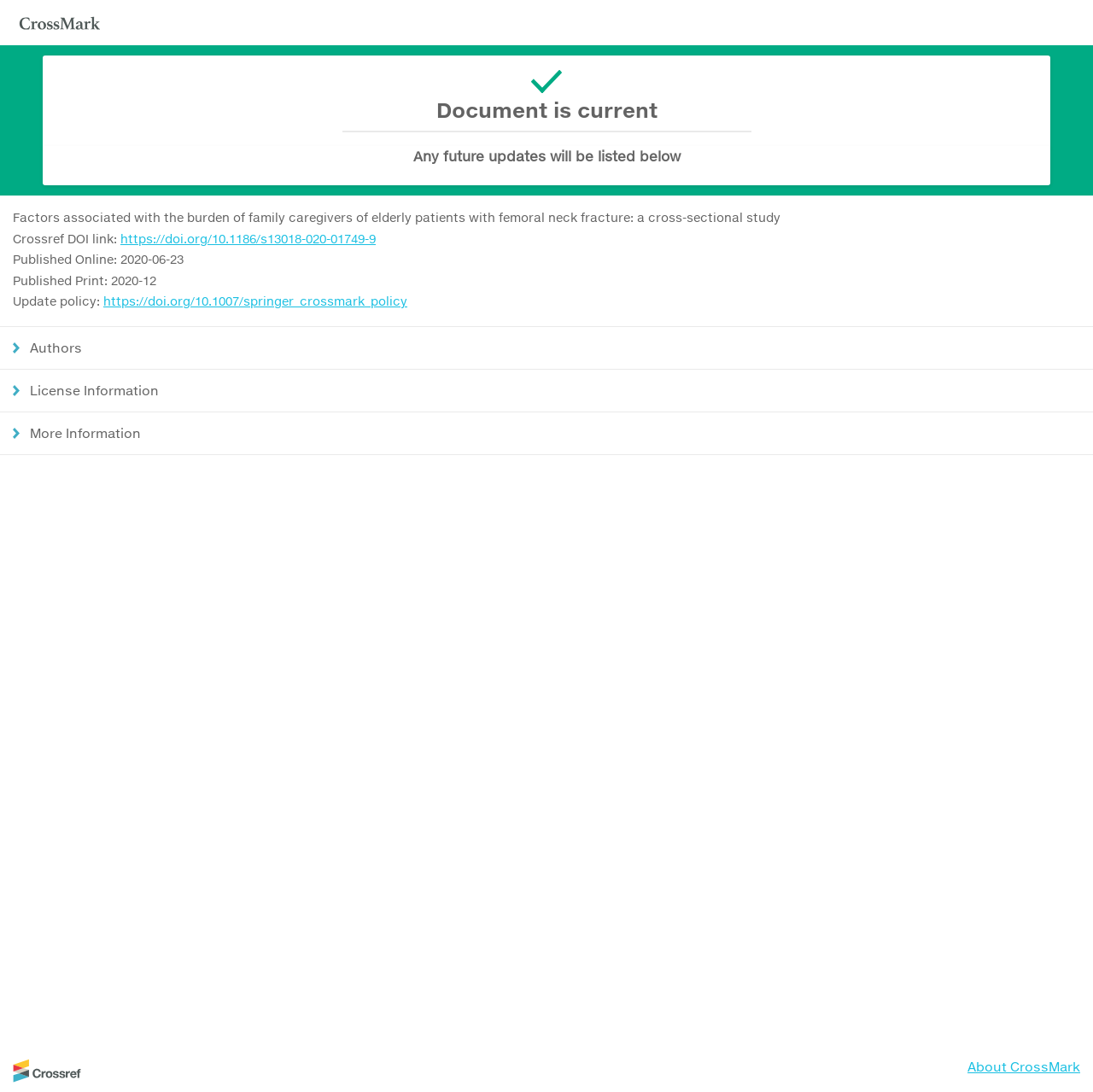Generate a detailed explanation of the webpage's features and information.

The webpage is about a research article titled "Factors associated with the burden of family caregivers of elderly patients with femoral neck fracture: a cross-sectional study". At the top of the page, there is a small image on the left side, and a header section that spans the entire width of the page. The header section contains two headings, one stating that the document is current, and the other indicating that any future updates will be listed below.

Below the header section, there is a section that displays the article's title, followed by a line of text that says "Crossref DOI link:" and a link to the DOI. The publication dates, both online and in print, are displayed on the next two lines.

Further down, there is a section that provides additional information about the article, including an update policy link and three buttons labeled "Authors", "License Information", and "More Information". These buttons are aligned horizontally and span the entire width of the page.

At the bottom of the page, there is a small section that contains a link to the Crossref logo and a link to "About CrossMark", which is located at the bottom right corner of the page.